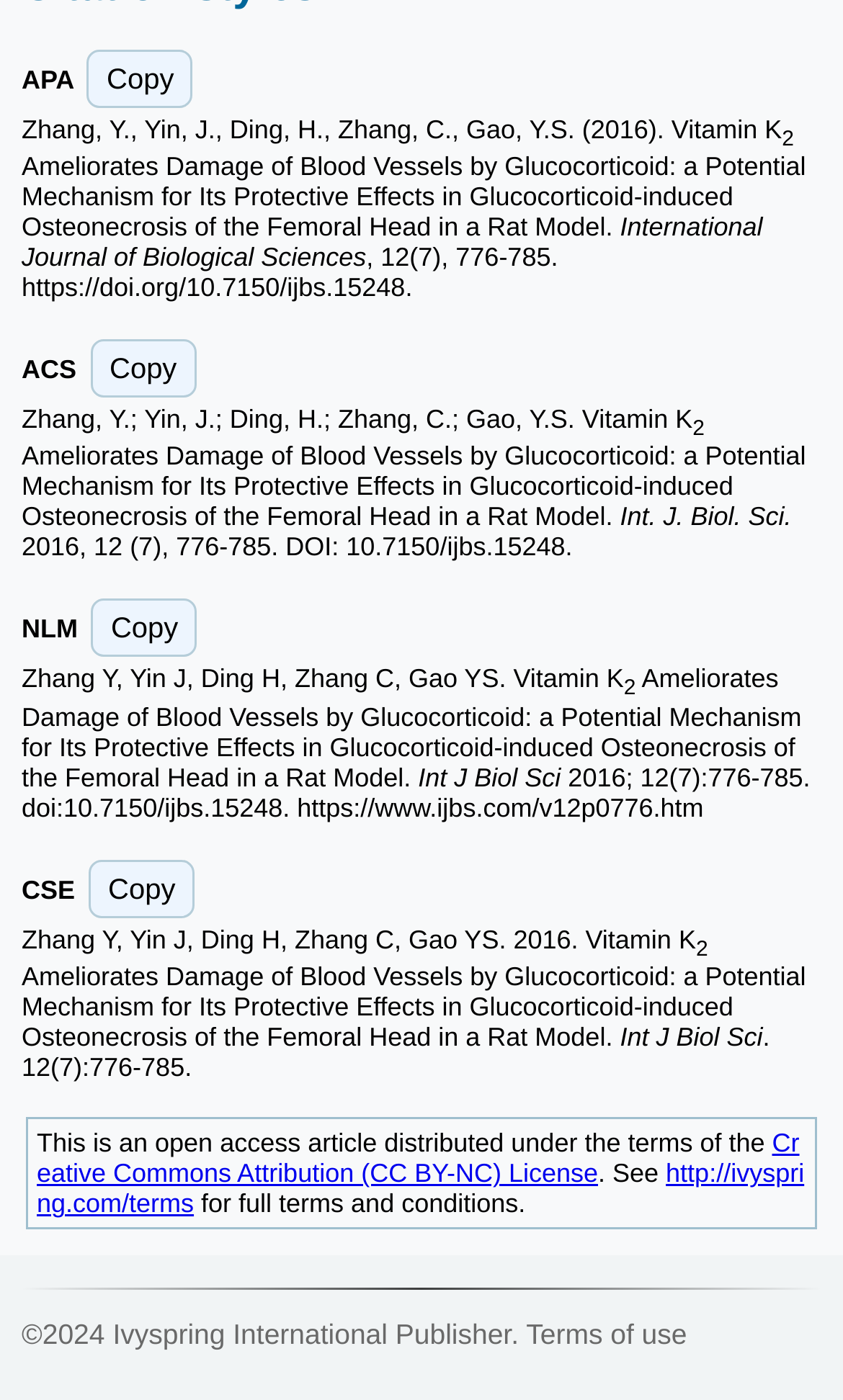Review the image closely and give a comprehensive answer to the question: What is the title of the article?

The title of the article is 'Vitamin K Ameliorates Damage of Blood Vessels by Glucocorticoid: a Potential Mechanism for Its Protective Effects in Glucocorticoid-induced Osteonecrosis of the Femoral Head in a Rat Model.' It is mentioned in all four citation styles.